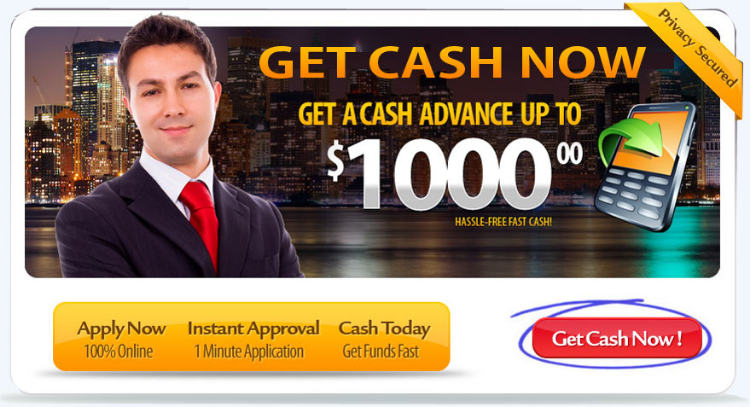Provide a one-word or brief phrase answer to the question:
What is the background of the promotional banner?

Vibrant cityscape at dusk